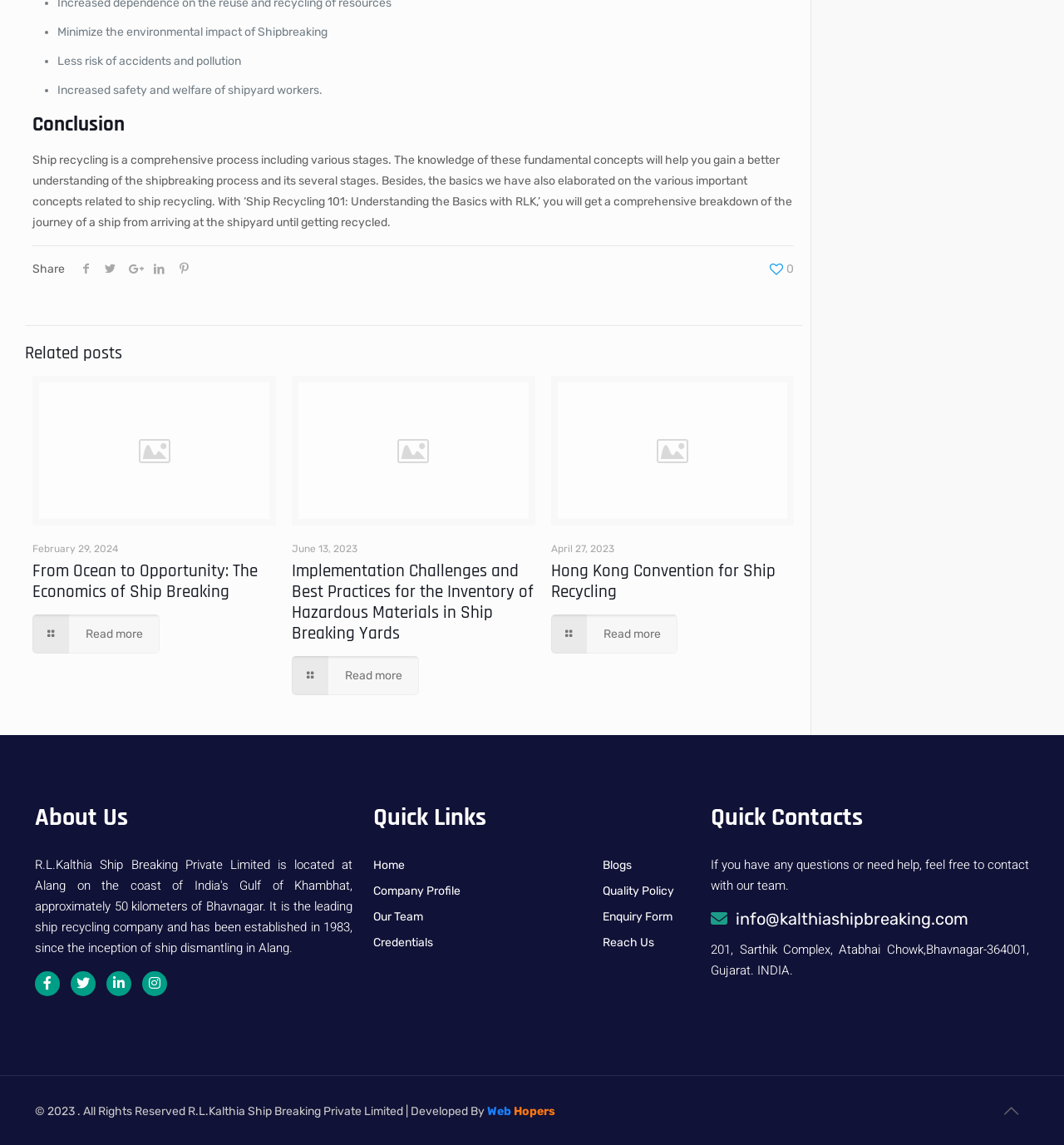How can users contact the team?
Using the image as a reference, deliver a detailed and thorough answer to the question.

The webpage provides contact information, including an email address and a physical address, which suggests that users can contact the team through email or phone to ask questions or seek help.